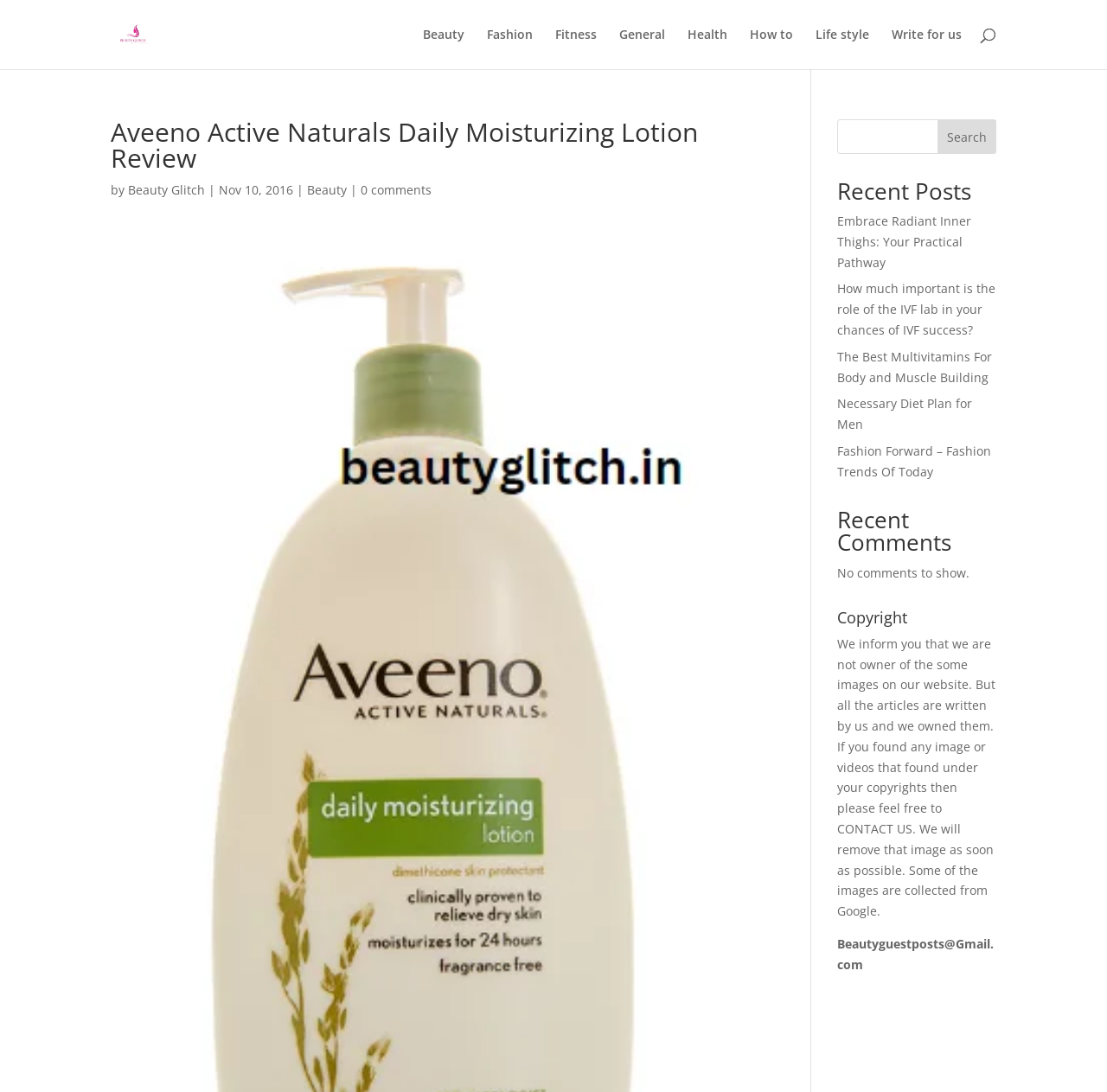Locate the bounding box coordinates of the UI element described by: "Necessary Diet Plan for Men". The bounding box coordinates should consist of four float numbers between 0 and 1, i.e., [left, top, right, bottom].

[0.756, 0.362, 0.878, 0.396]